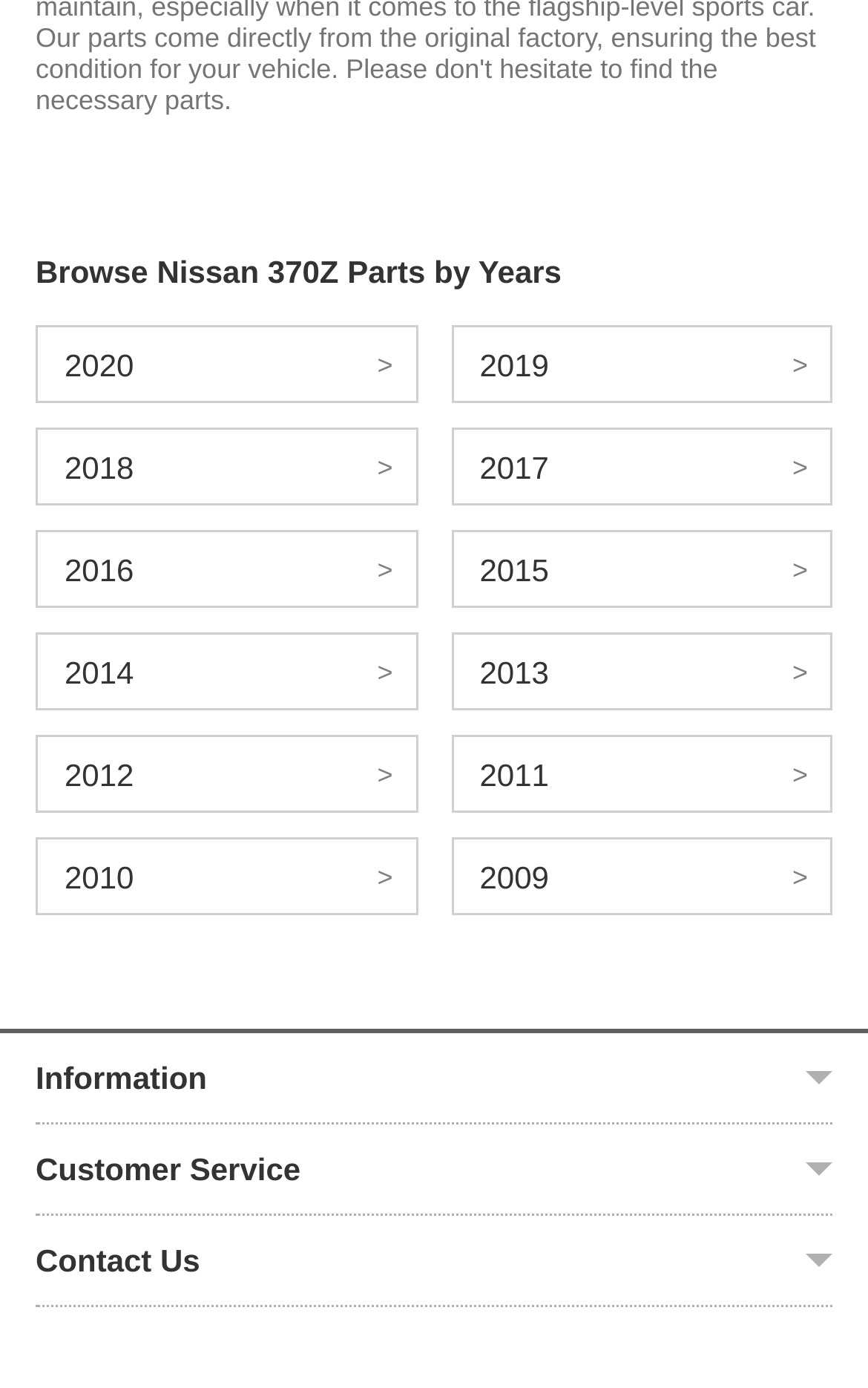How many years are available for browsing car parts?
Please answer the question as detailed as possible based on the image.

There are 11 links on the webpage, each representing a year from 2010 to 2020, indicating that car parts for 11 years are available for browsing.